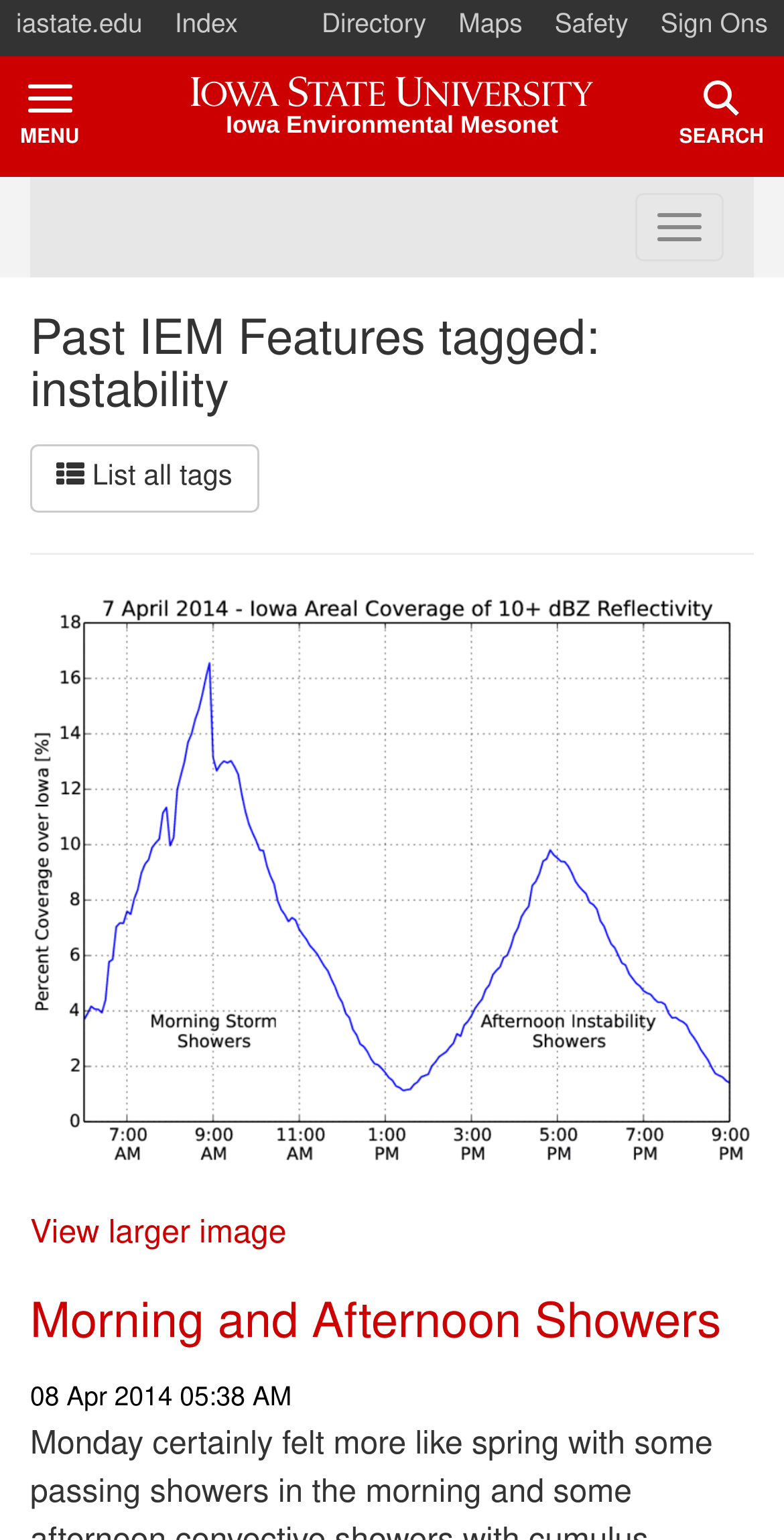Locate the bounding box coordinates of the area where you should click to accomplish the instruction: "sign on".

[0.822, 0.0, 1.0, 0.037]